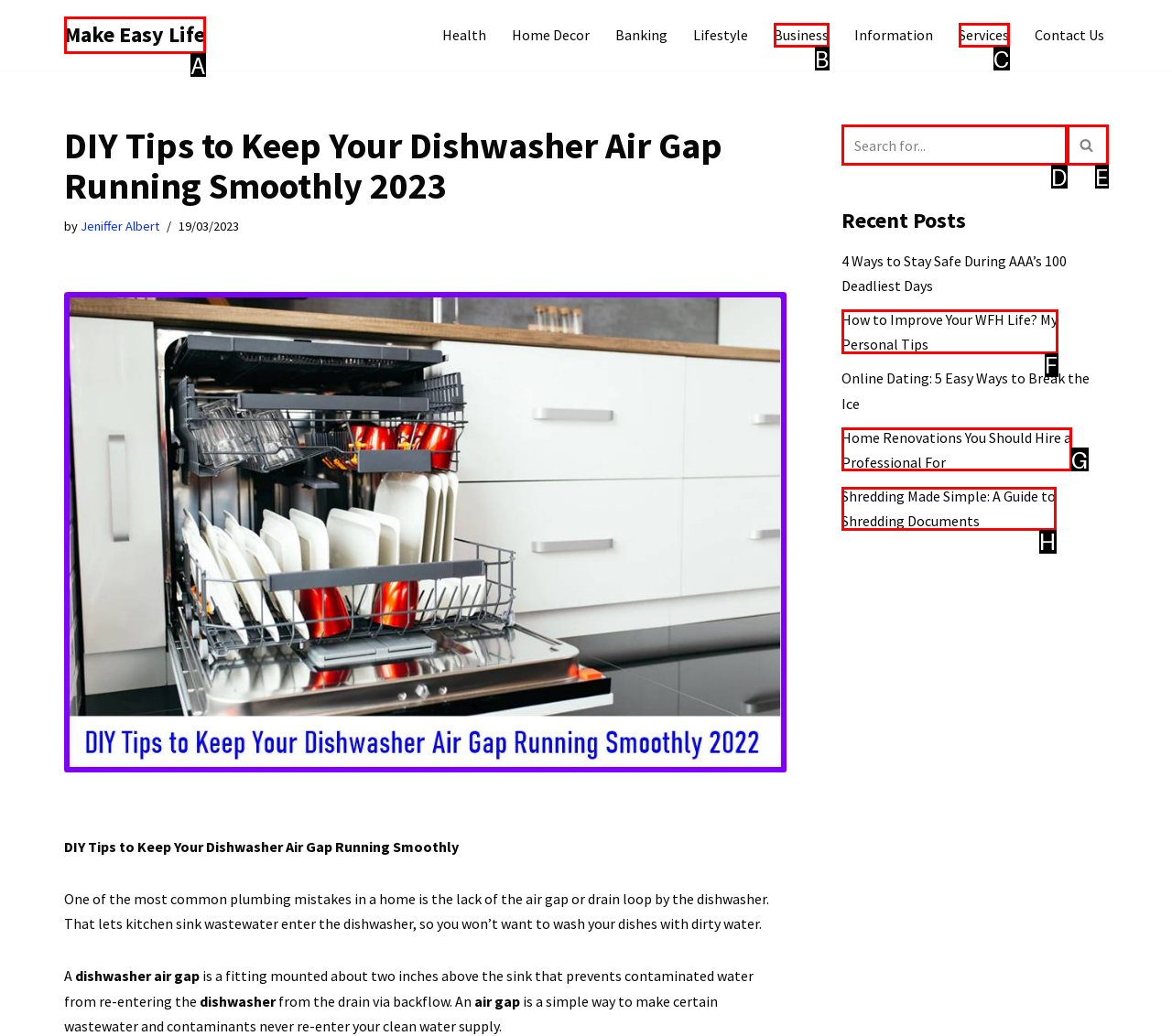Select the option that aligns with the description: parent_node: Search for... aria-label="Search"
Respond with the letter of the correct choice from the given options.

E